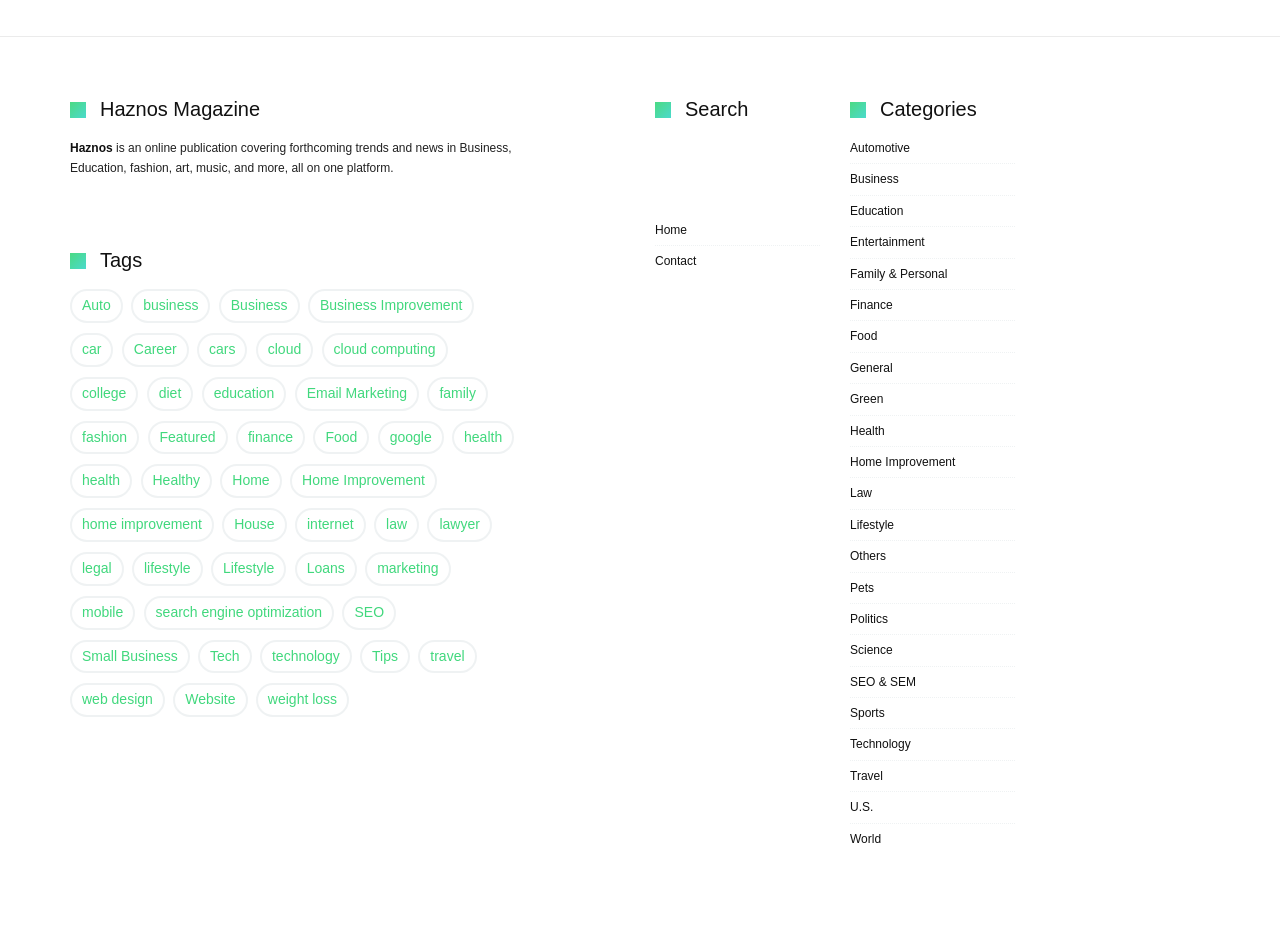Determine the coordinates of the bounding box that should be clicked to complete the instruction: "Explore the 'Health' section". The coordinates should be represented by four float numbers between 0 and 1: [left, top, right, bottom].

[0.664, 0.457, 0.691, 0.473]